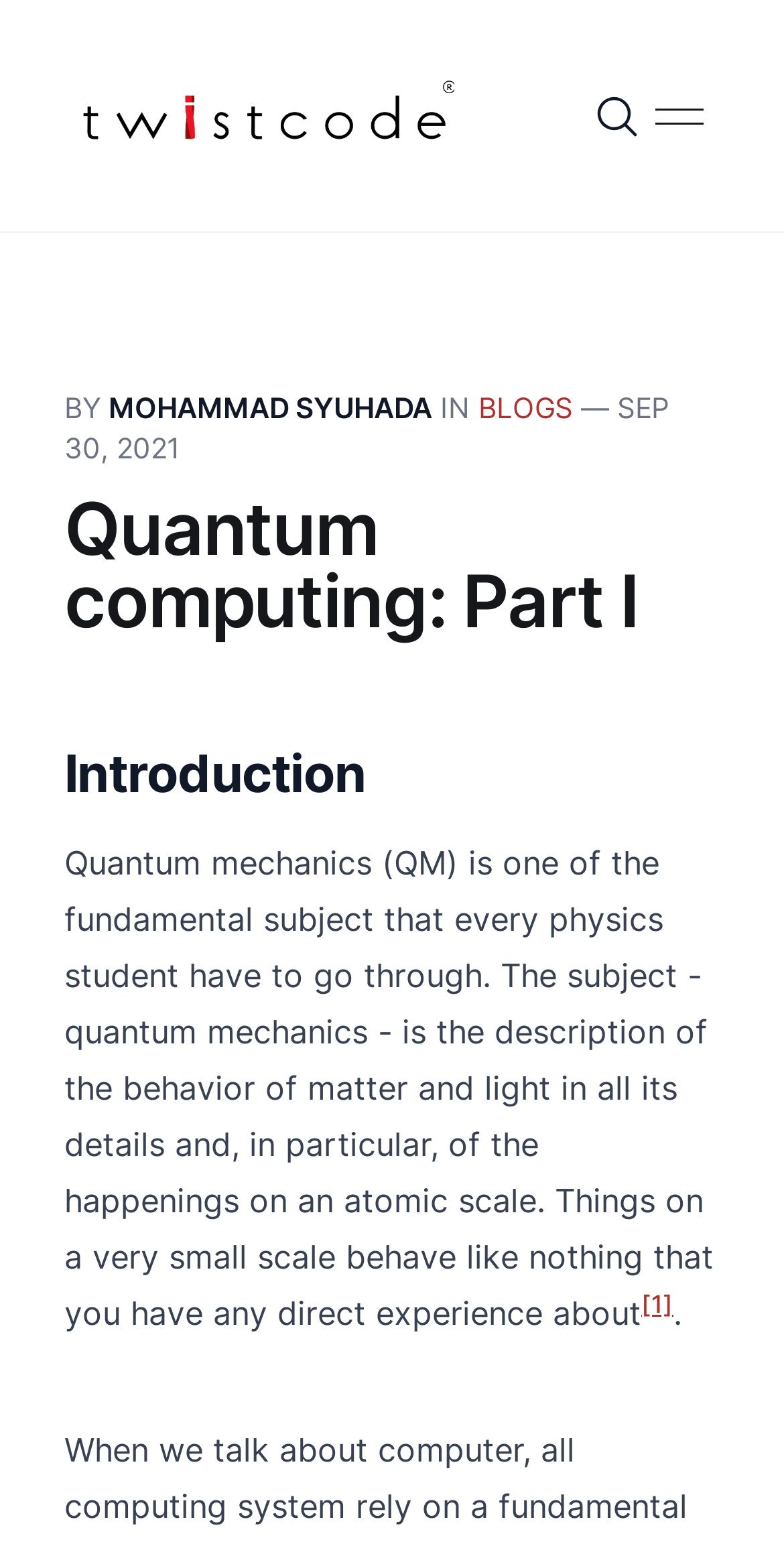Give a concise answer using one word or a phrase to the following question:
What is the name of the company at the top left?

Twistcode Technologies